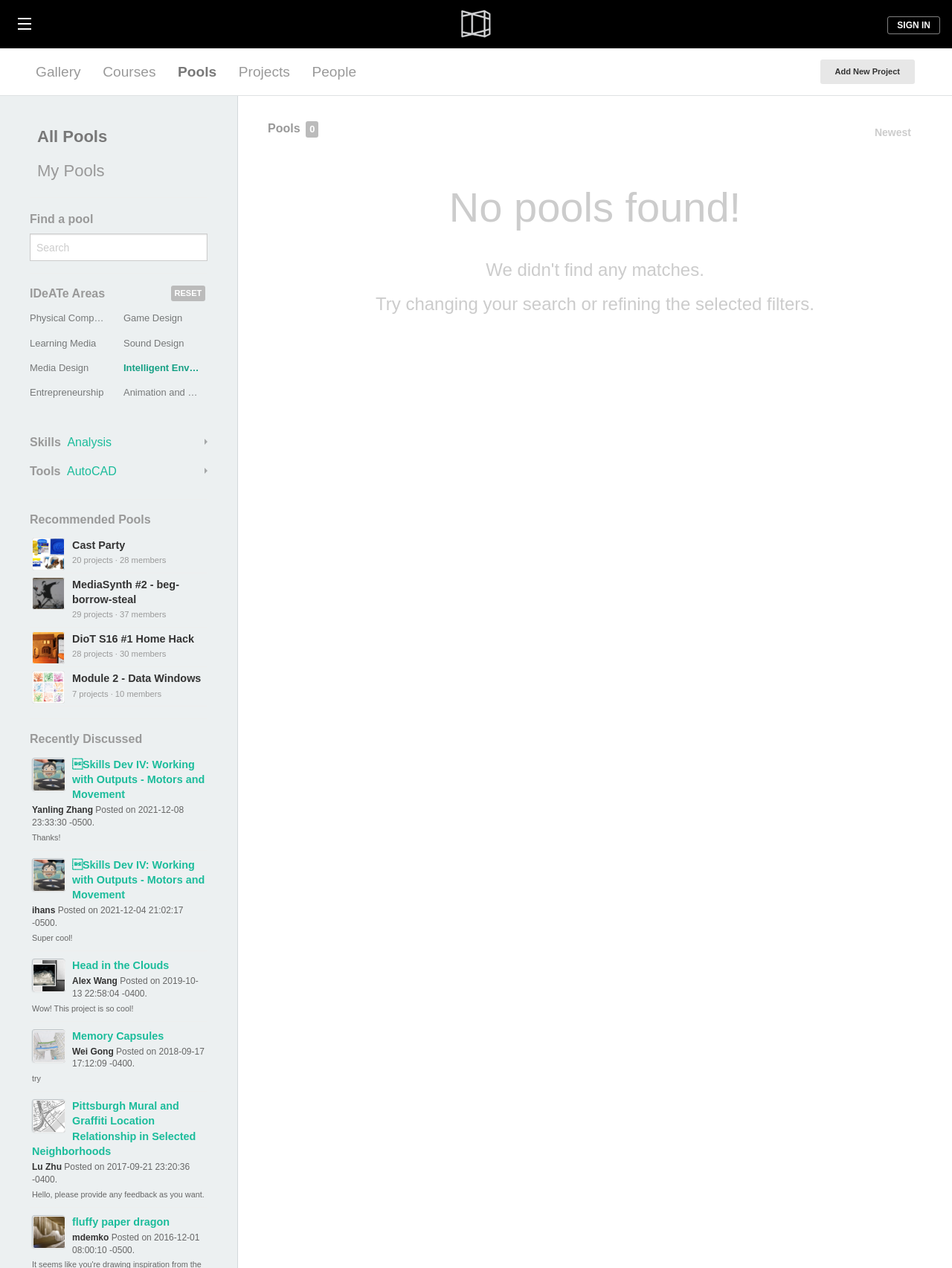Describe every aspect of the webpage comprehensively.

The webpage is titled "Pools | IDeATe" and has a navigation menu at the top with links to "Gallery", "Courses", "Pools", "Projects", and "People". On the top right, there is a "SIGN IN" link. Below the navigation menu, there is a search bar with a "Search" textbox and a "RESET" link.

The main content of the page is divided into several sections. The first section is titled "Find a pool" and has a dropdown menu with options "All Pools" and "My Pools". Below this section, there are two columns of links, one for "IDeATe Areas" and the other for "Skills" and "Tools". The "IDeATe Areas" column has links to various areas such as "Physical Computing", "Game Design", and "Media Design". The "Skills" and "Tools" columns have dropdown menus with options like "Analysis", "AutoCAD", and more.

The next section is titled "Recommended Pools" and displays a list of pool projects with headings, links, and descriptions. Each project has a heading with the project name, a link to the project, and a description with the number of projects and members. Below each project, there are comments from users with their names, dates, and comments.

The final section is titled "Recently Discussed" and displays a list of recent discussions with headings, links, and descriptions. Each discussion has a heading with the discussion title, a link to the discussion, and a description with the user's name, date, and comment.